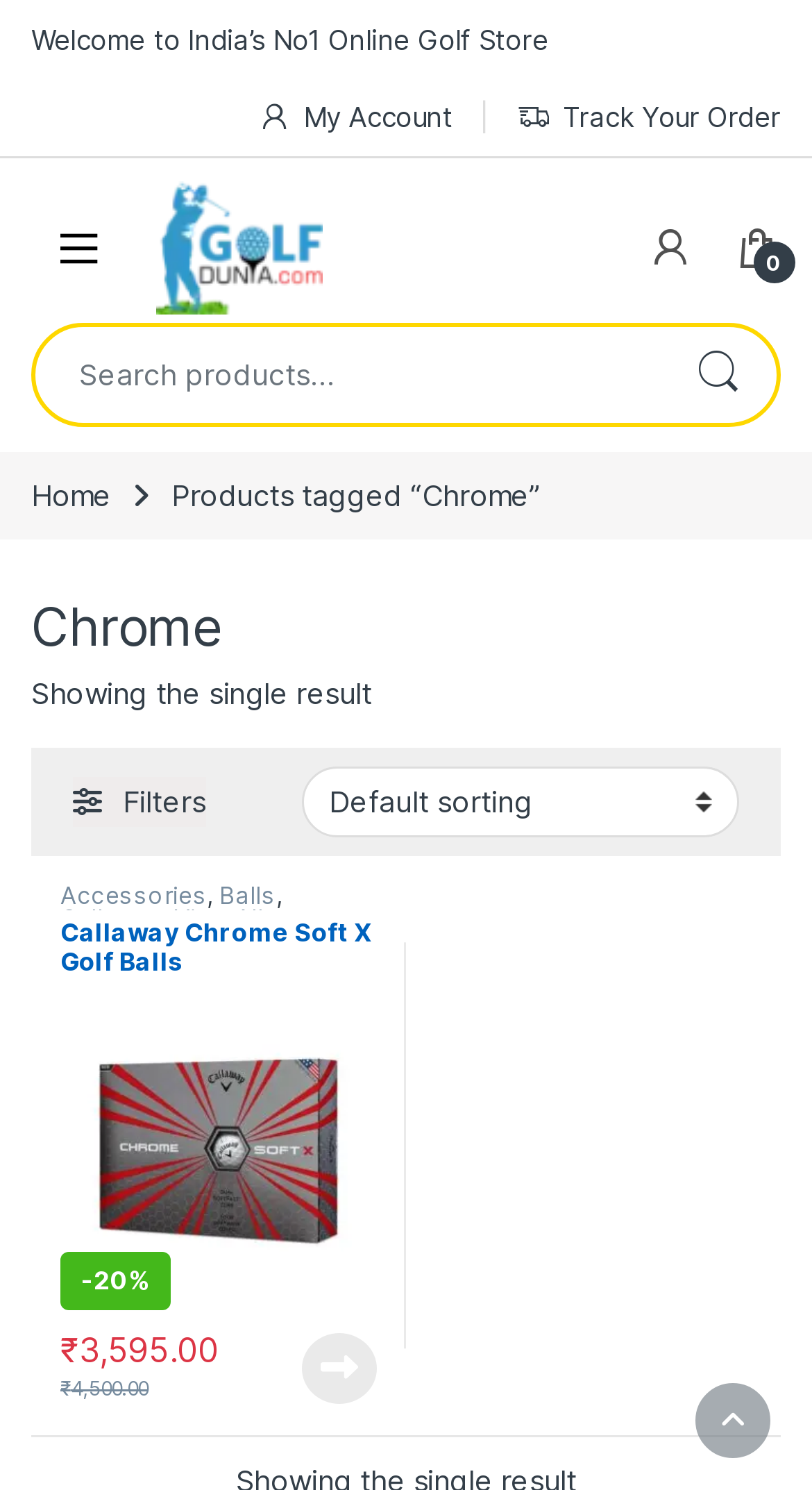Pinpoint the bounding box coordinates of the clickable area needed to execute the instruction: "Scroll to top". The coordinates should be specified as four float numbers between 0 and 1, i.e., [left, top, right, bottom].

[0.856, 0.928, 0.949, 0.979]